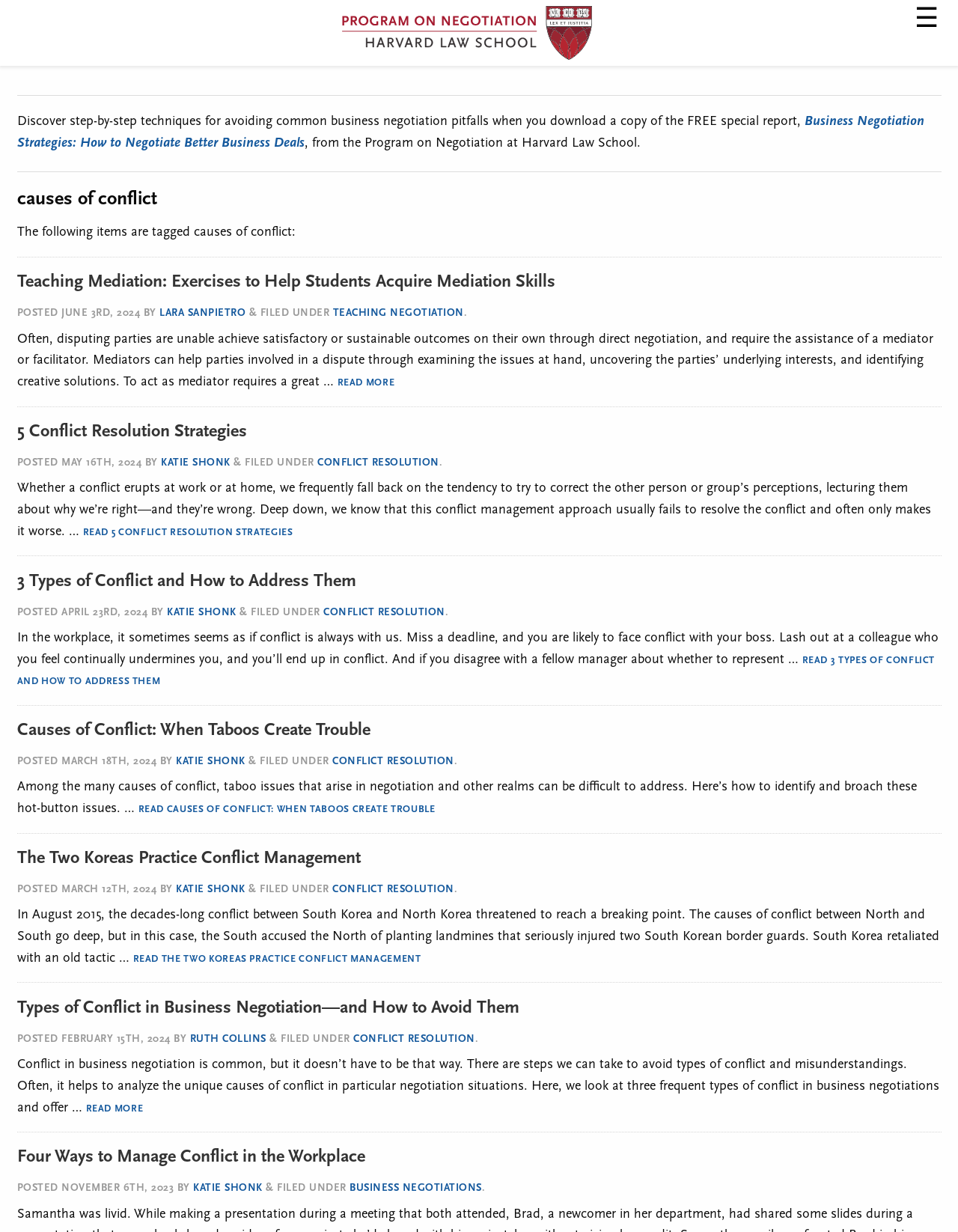Determine the bounding box coordinates of the clickable region to carry out the instruction: "Read more about Teaching Mediation: Exercises to Help Students Acquire Mediation Skills".

[0.352, 0.307, 0.412, 0.315]